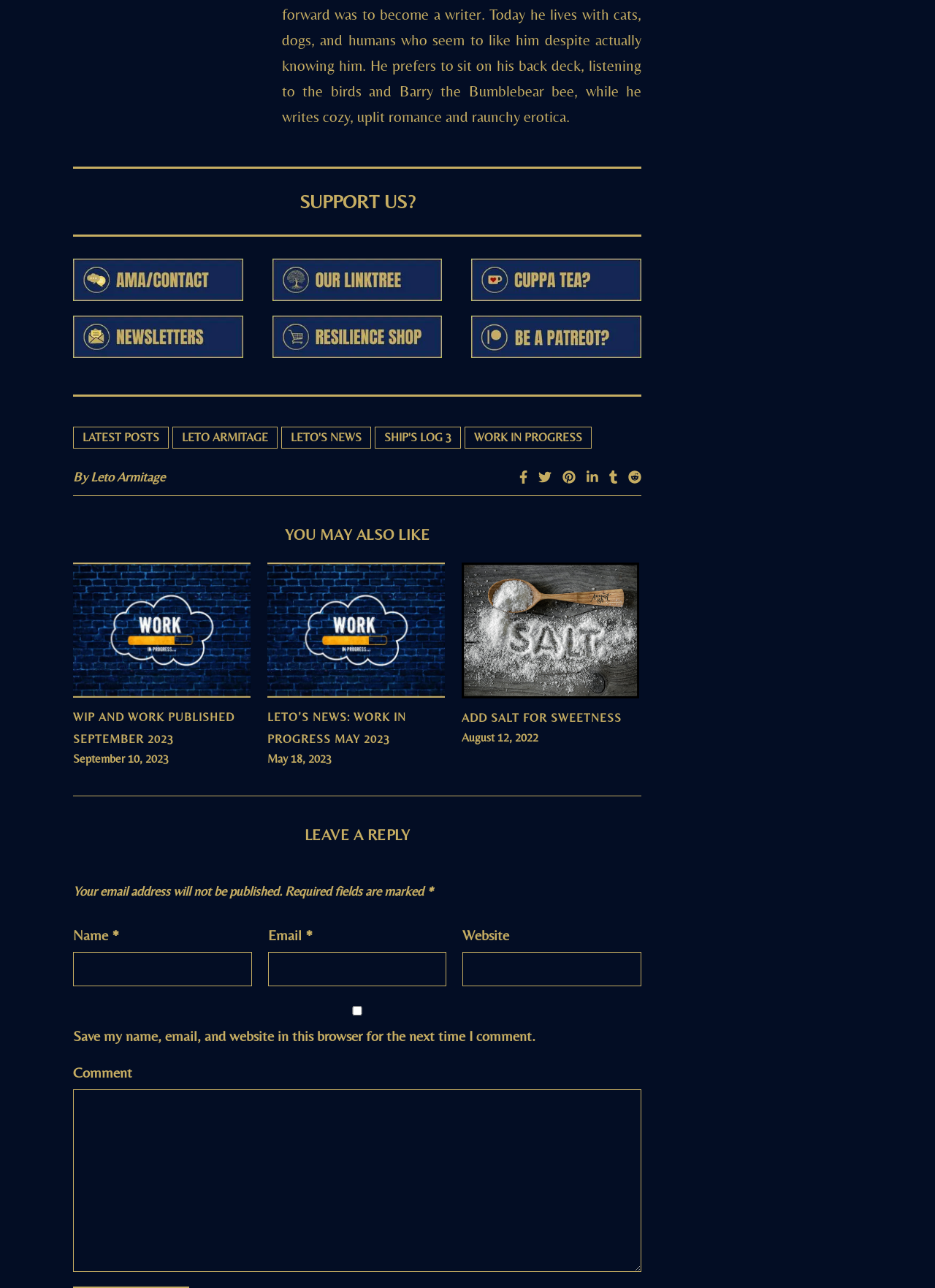Find the bounding box coordinates for the area that should be clicked to accomplish the instruction: "Enter your name in the 'Name' field".

[0.078, 0.739, 0.269, 0.766]